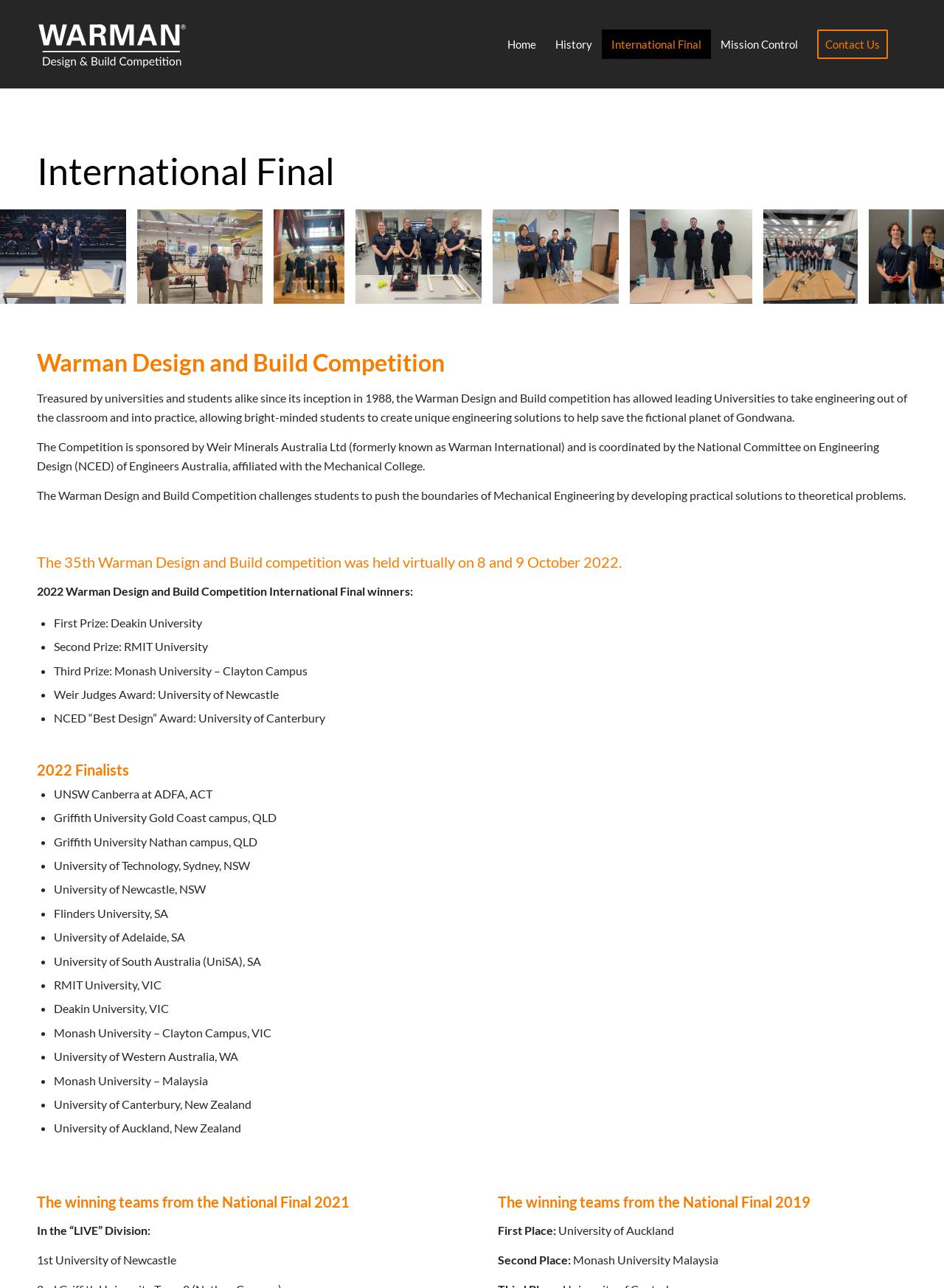Calculate the bounding box coordinates of the UI element given the description: "title="oznorHB"".

[0.771, 0.216, 0.789, 0.23]